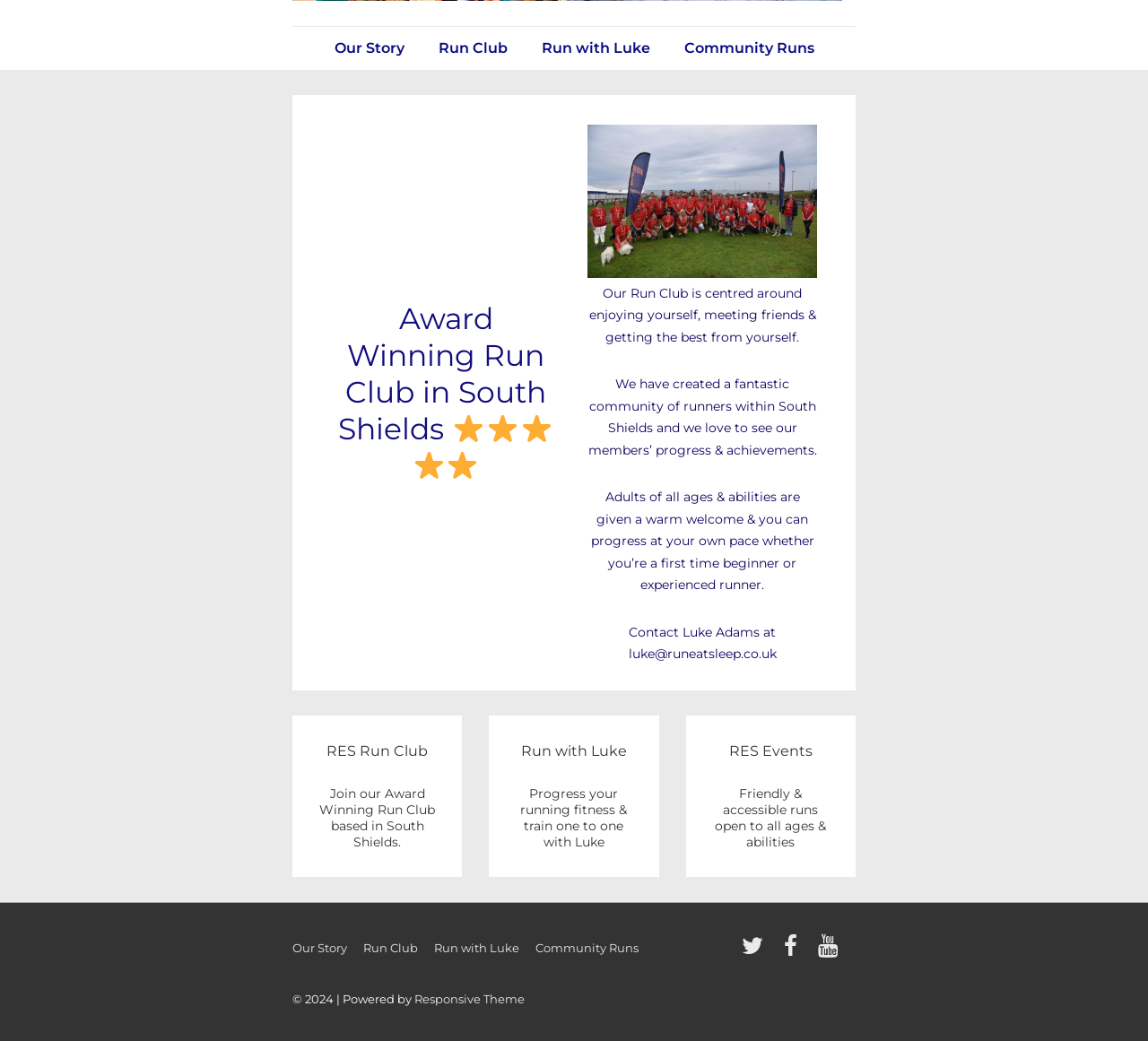Bounding box coordinates are specified in the format (top-left x, top-left y, bottom-right x, bottom-right y). All values are floating point numbers bounded between 0 and 1. Please provide the bounding box coordinate of the region this sentence describes: Crime News

None